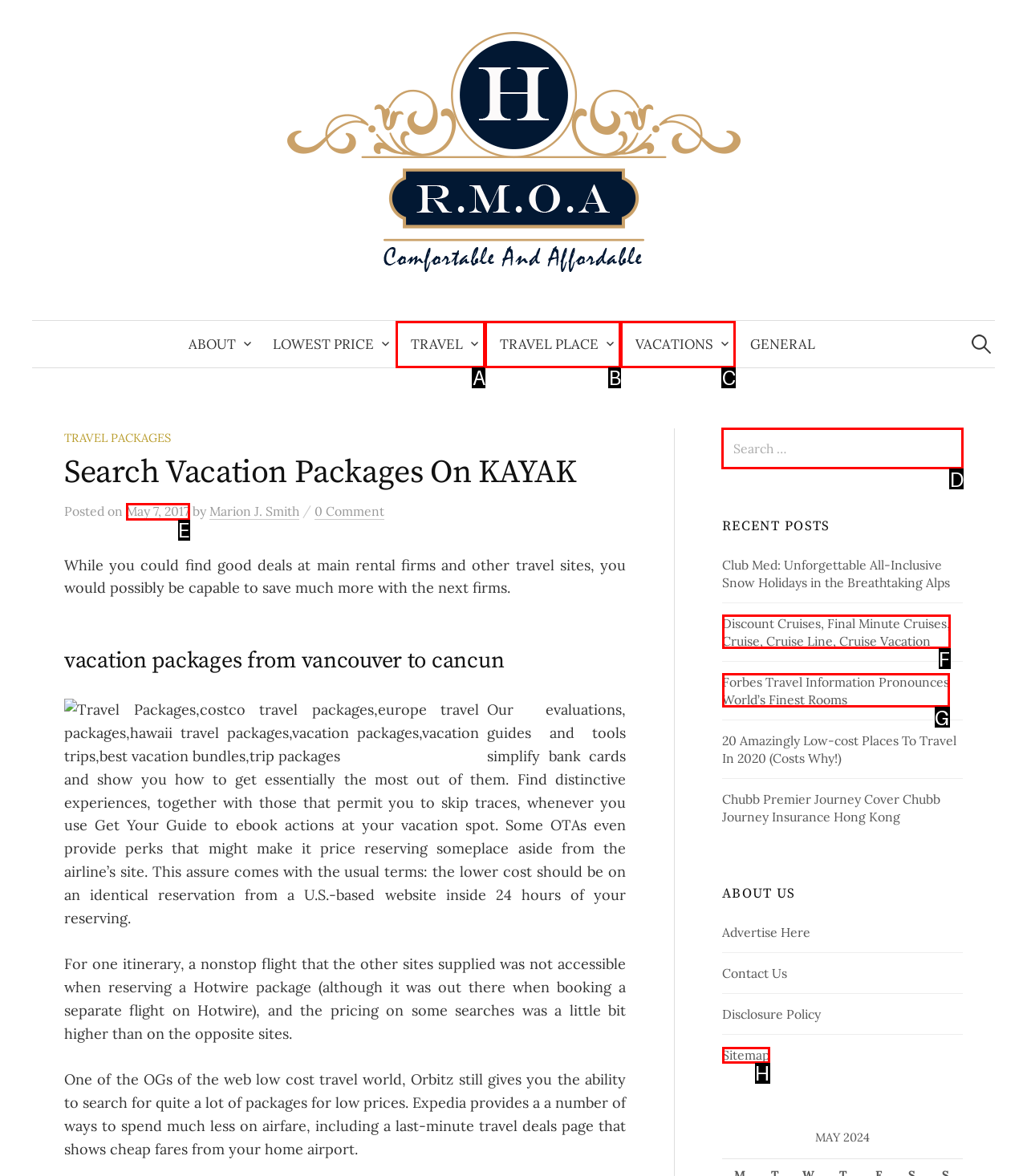Identify the letter of the UI element needed to carry out the task: Search for travel deals
Reply with the letter of the chosen option.

D